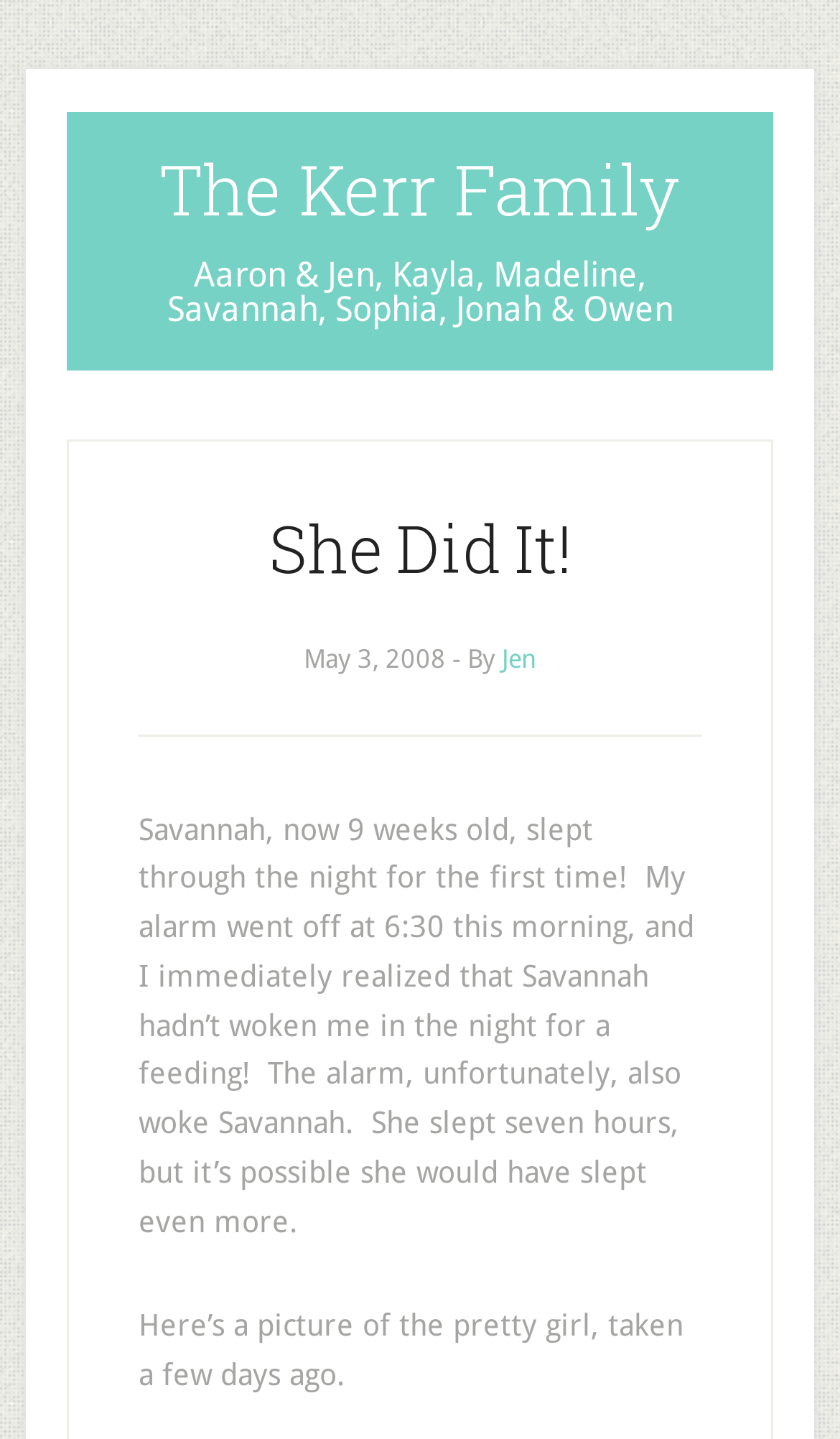Extract the bounding box for the UI element that matches this description: "Jen".

[0.597, 0.448, 0.638, 0.469]